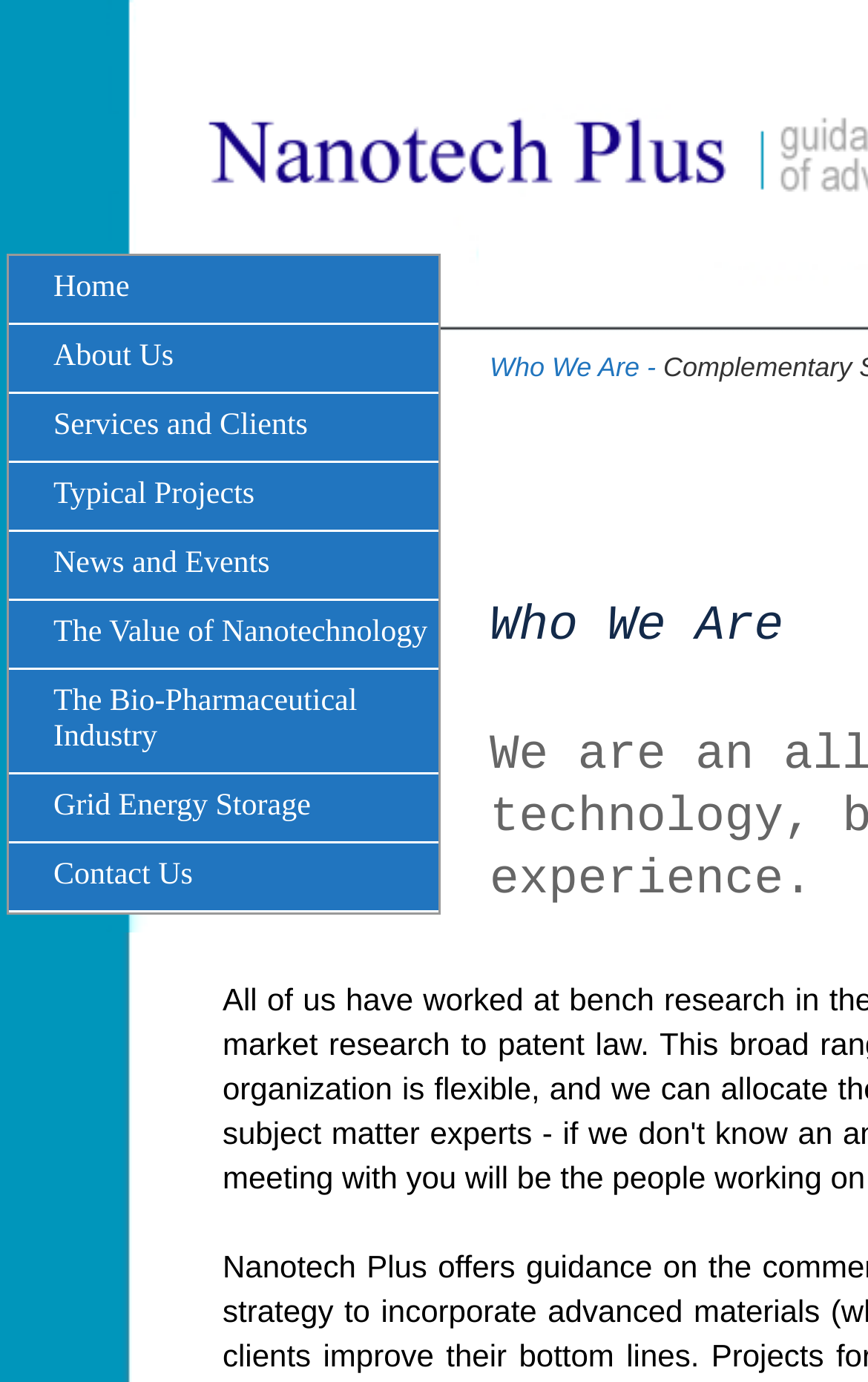What is the purpose of this webpage? Based on the screenshot, please respond with a single word or phrase.

Provide guidance on nanotechnology